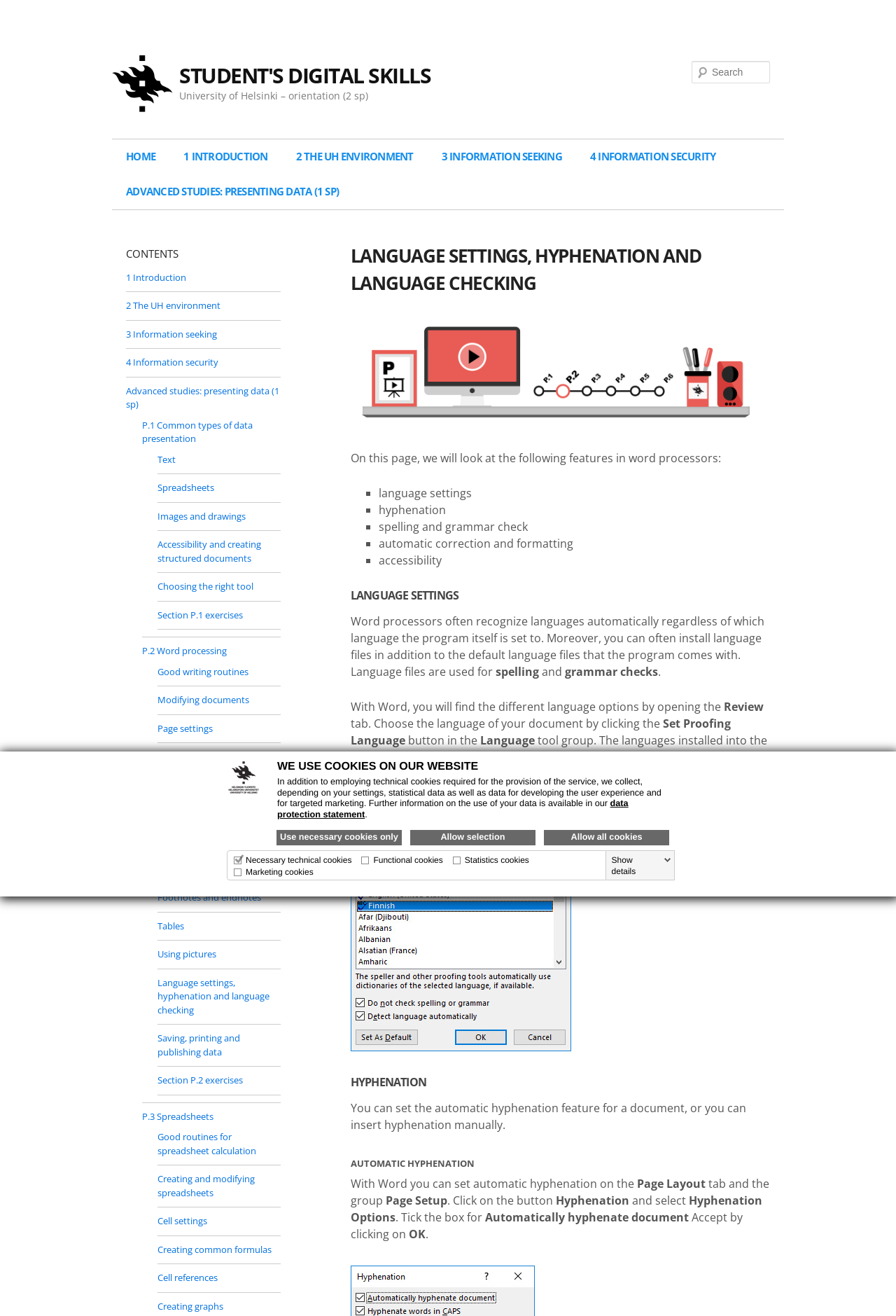Locate the bounding box of the UI element defined by this description: "Page settings". The coordinates should be given as four float numbers between 0 and 1, formatted as [left, top, right, bottom].

[0.176, 0.549, 0.238, 0.558]